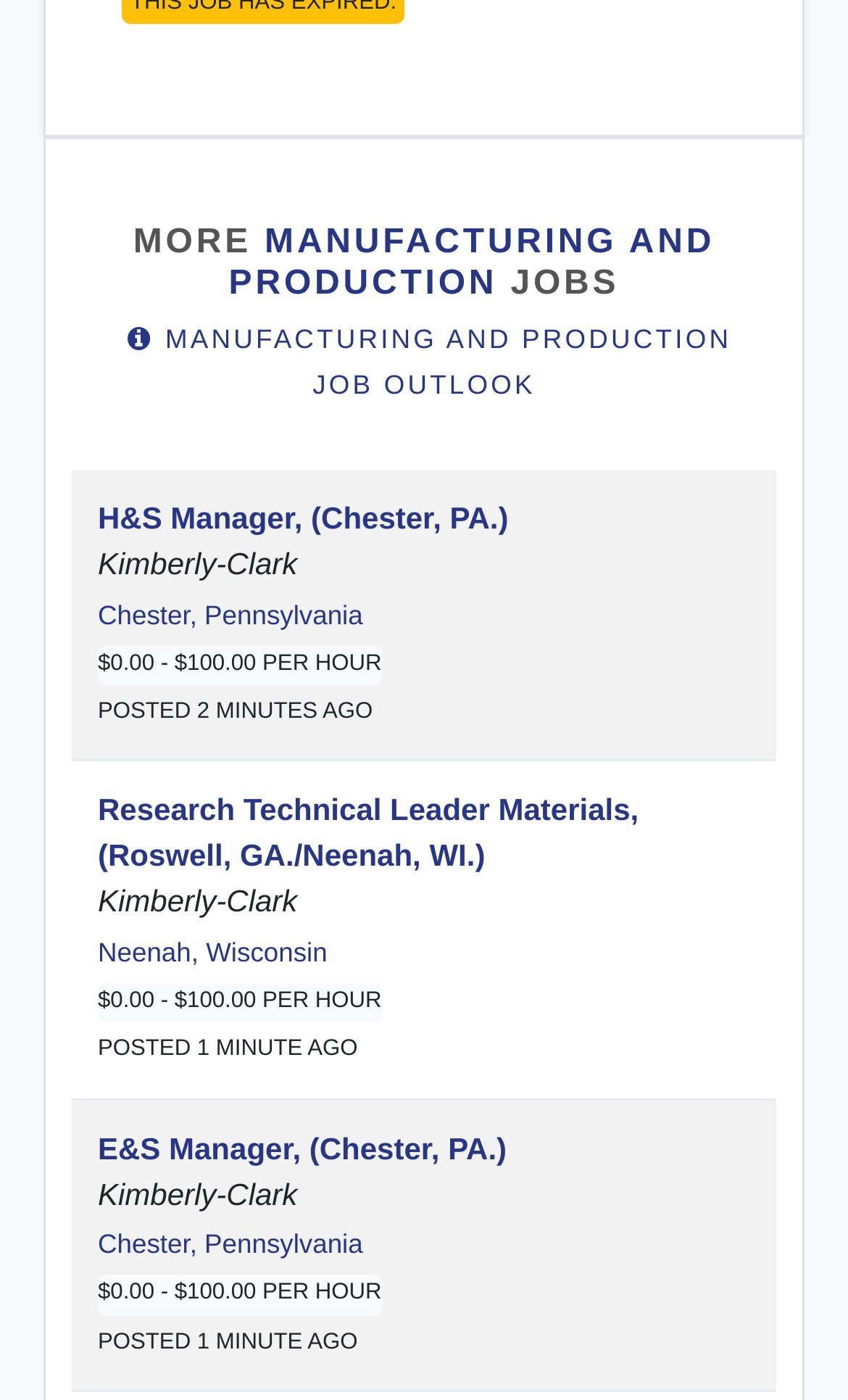Find the bounding box coordinates for the area that must be clicked to perform this action: "Check details of E&S Manager job in Chester, PA".

[0.115, 0.808, 0.597, 0.832]